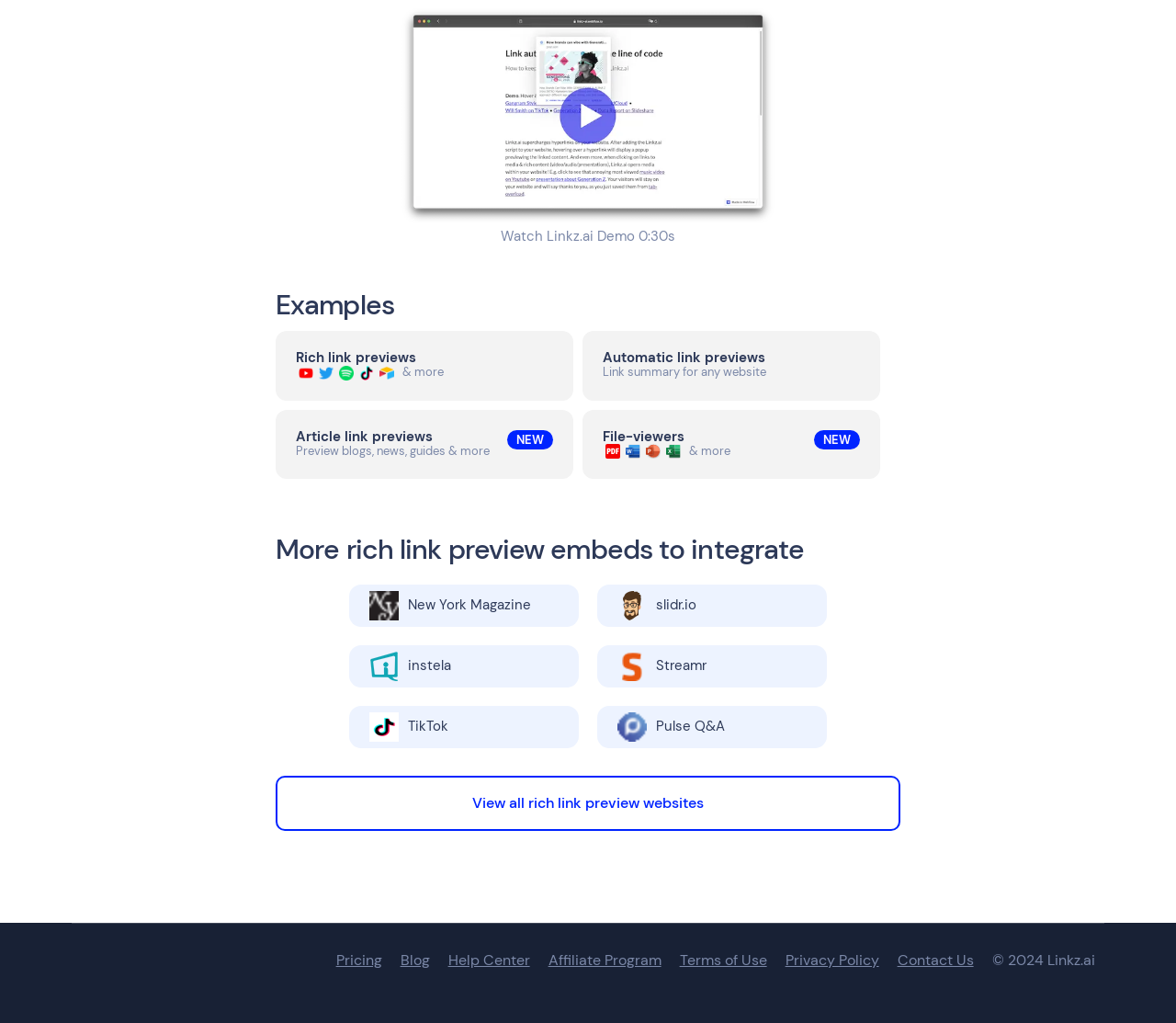Provide the bounding box coordinates, formatted as (top-left x, top-left y, bottom-right x, bottom-right y), with all values being floating point numbers between 0 and 1. Identify the bounding box of the UI element that matches the description: Rich link previews & more

[0.234, 0.323, 0.488, 0.391]